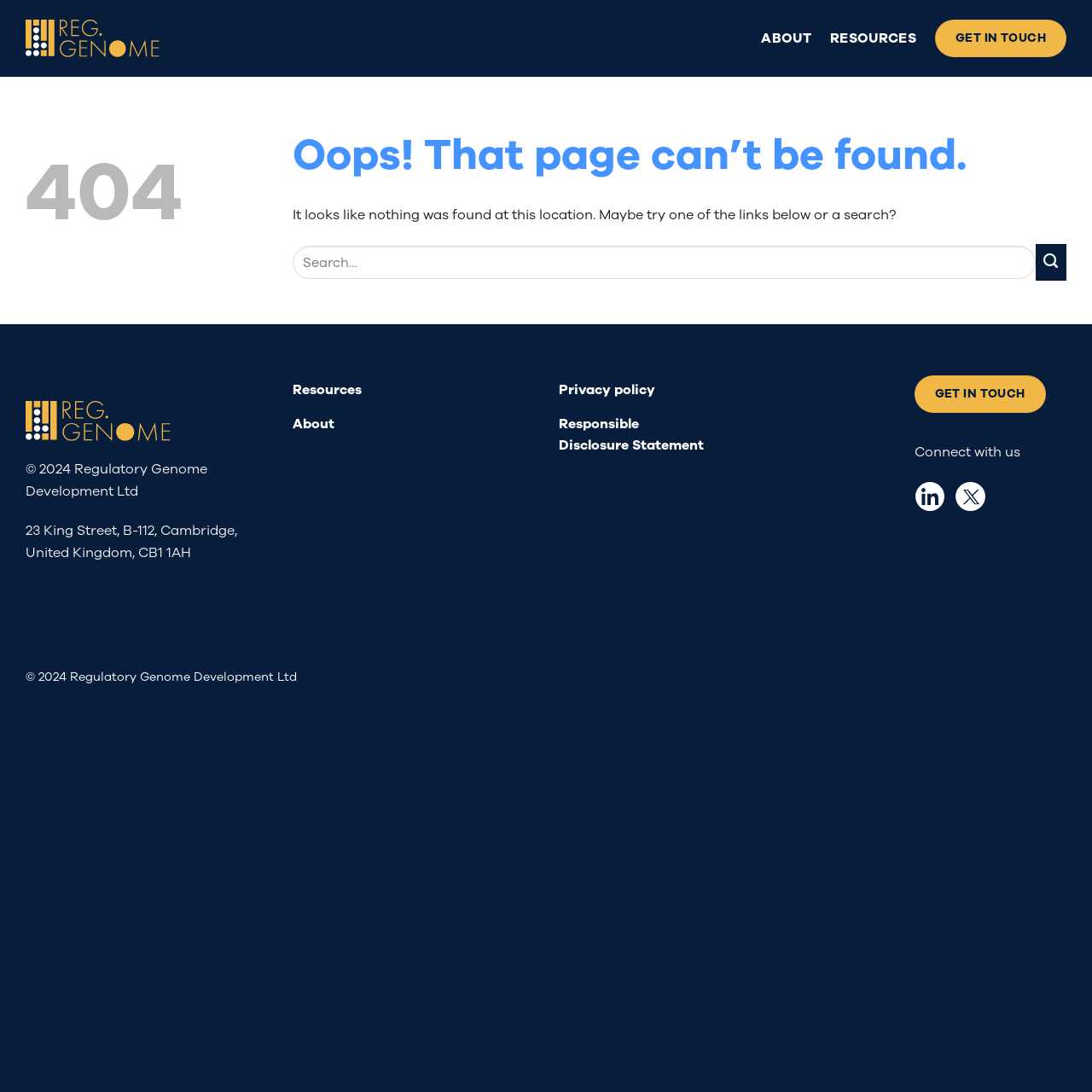What is the purpose of the search box?
Please use the visual content to give a single word or phrase answer.

Search the website